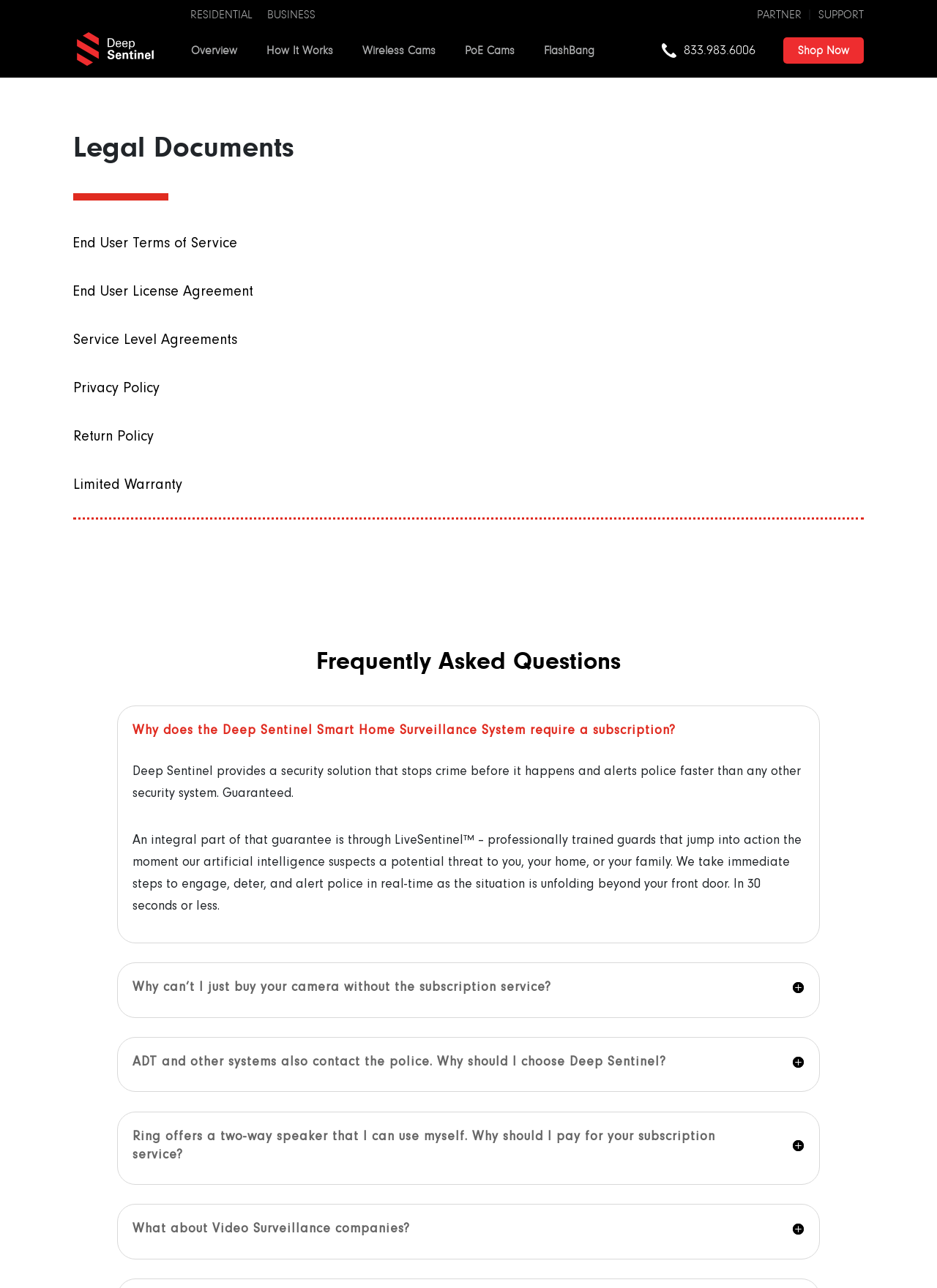For the following element description, predict the bounding box coordinates in the format (top-left x, top-left y, bottom-right x, bottom-right y). All values should be floating point numbers between 0 and 1. Description: End User Terms of Service

[0.078, 0.182, 0.253, 0.195]